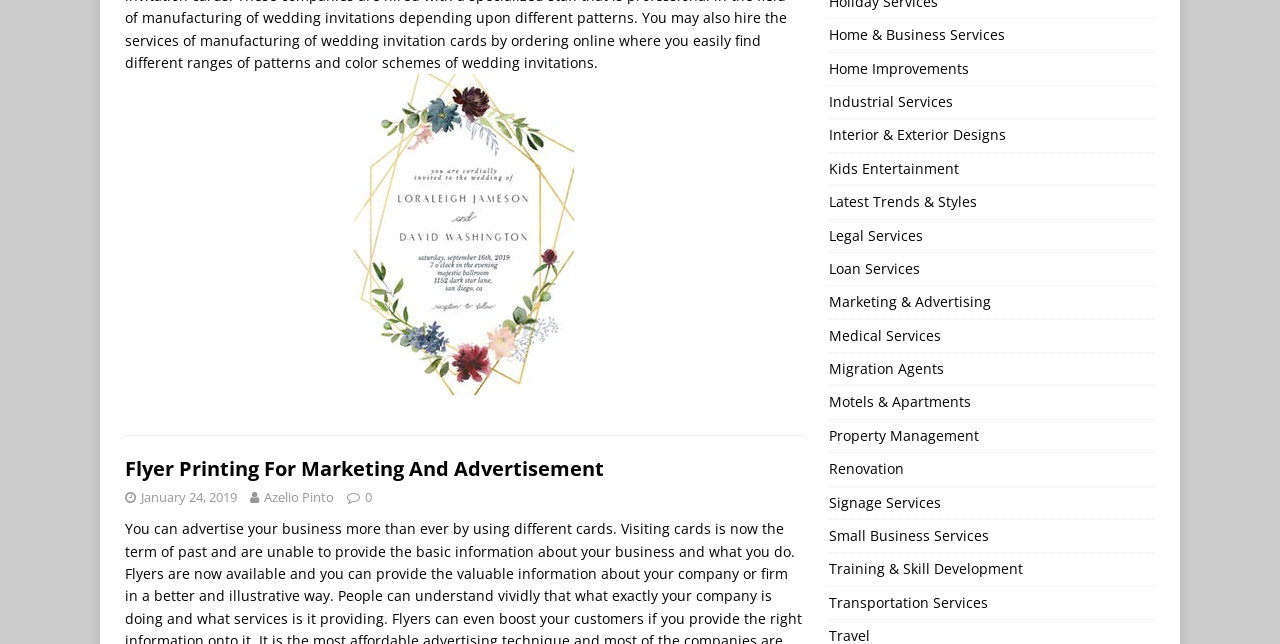Determine the bounding box coordinates of the clickable area required to perform the following instruction: "click on the 'Home & Business Services' link". The coordinates should be represented as four float numbers between 0 and 1: [left, top, right, bottom].

[0.647, 0.03, 0.902, 0.08]